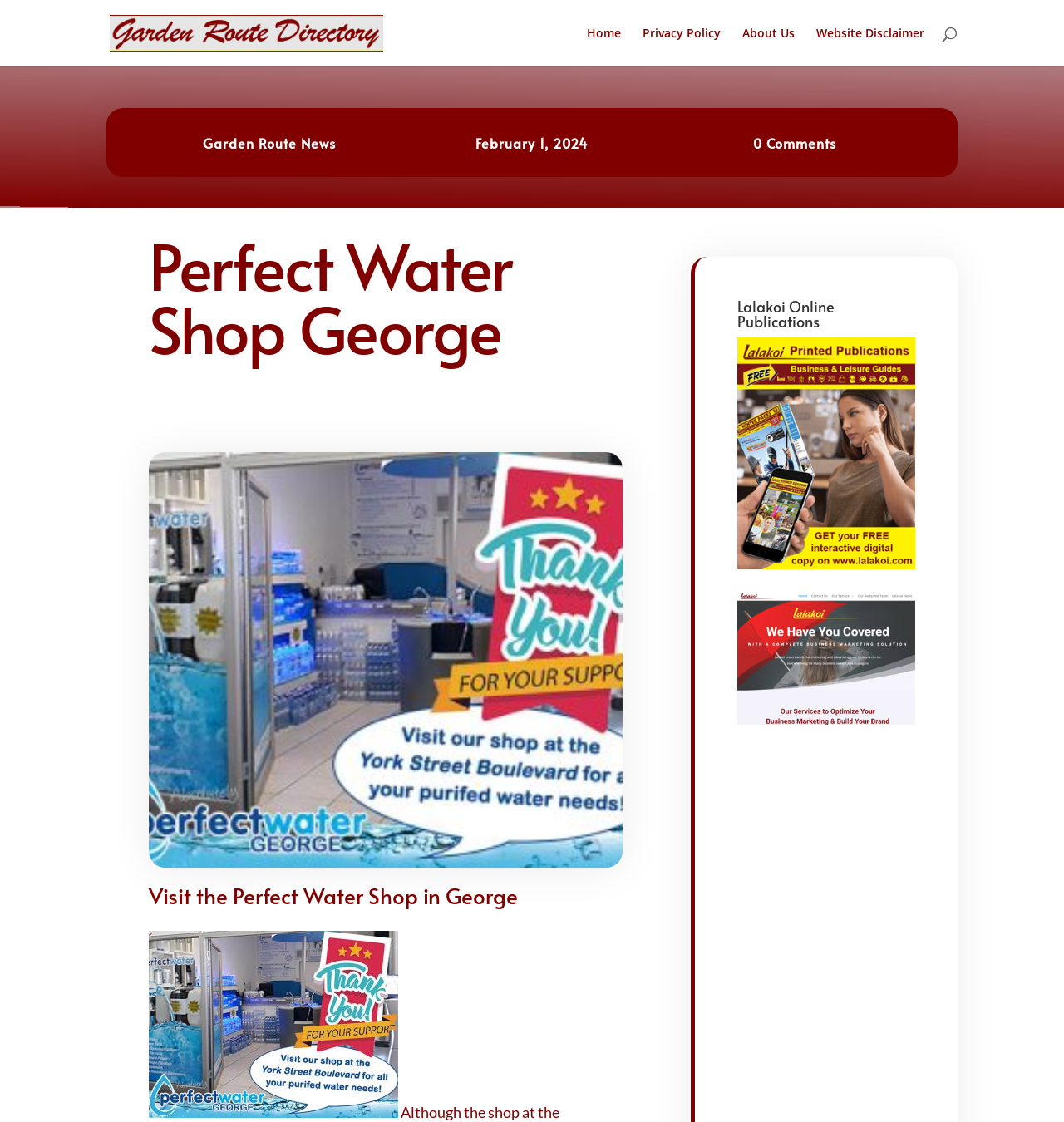Provide the bounding box coordinates of the UI element that matches the description: "alt="Lalakoi"".

[0.693, 0.636, 0.86, 0.648]